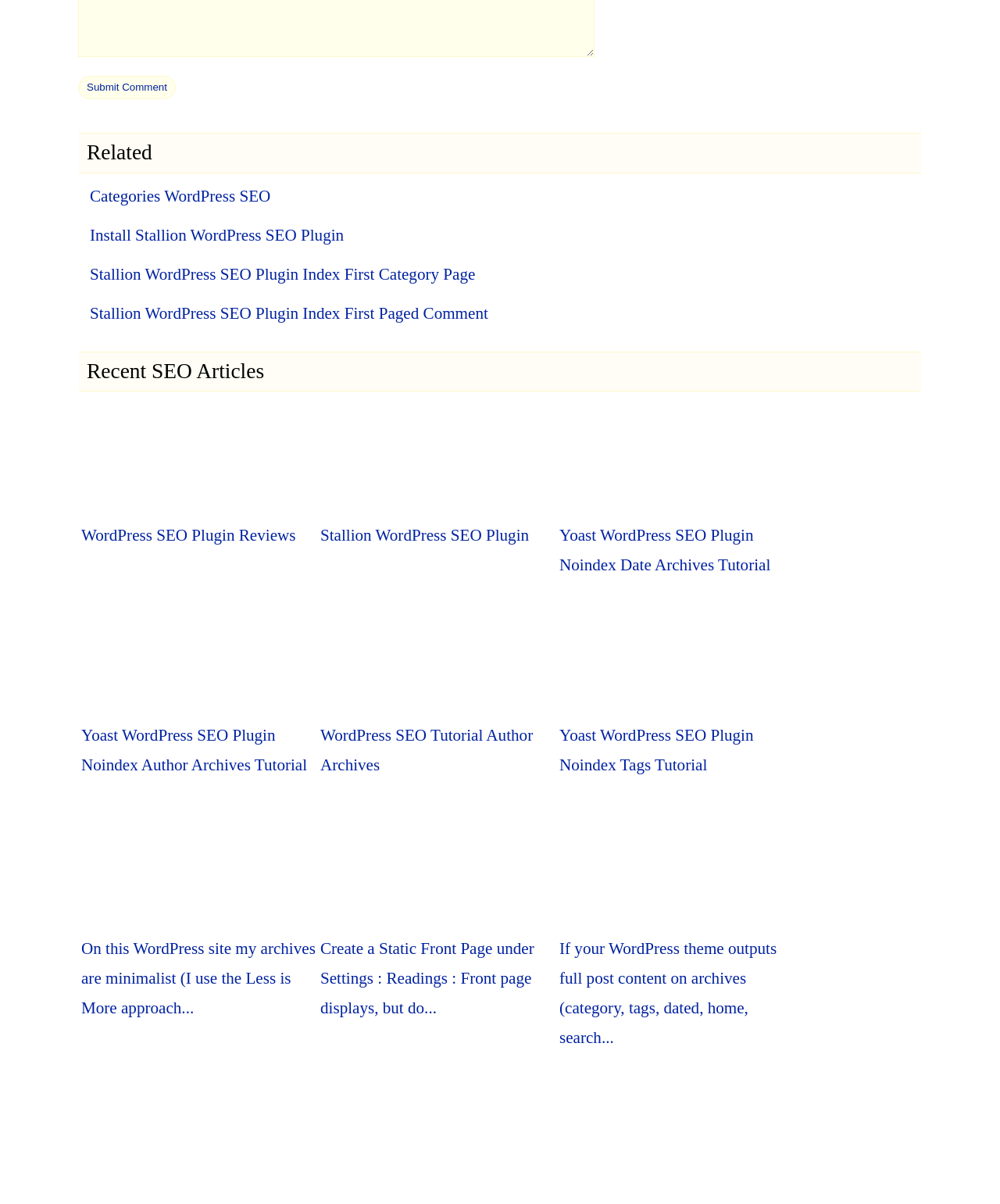Please provide the bounding box coordinates for the element that needs to be clicked to perform the following instruction: "View categories of WordPress SEO". The coordinates should be given as four float numbers between 0 and 1, i.e., [left, top, right, bottom].

[0.087, 0.152, 0.274, 0.173]